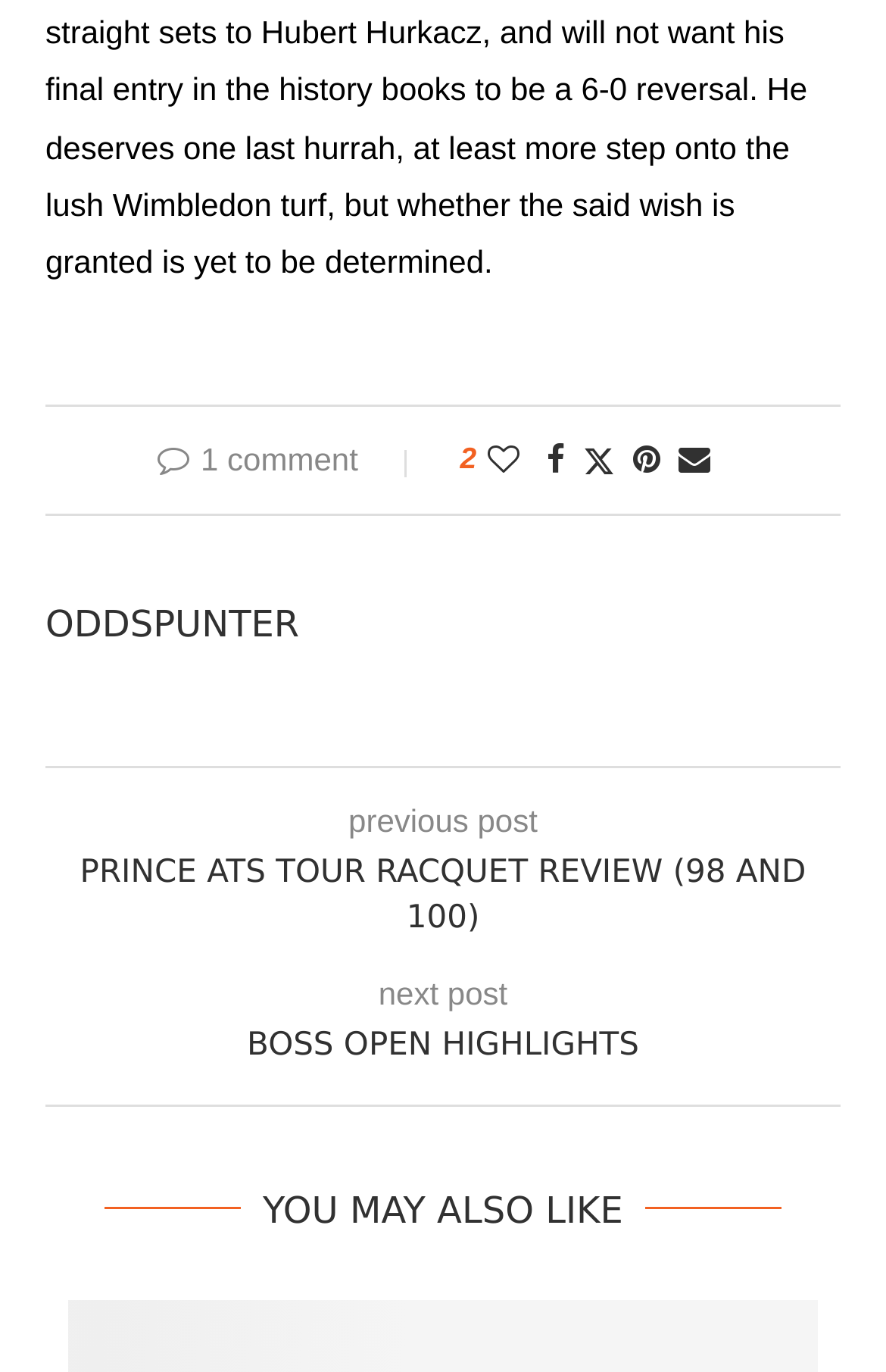Find the UI element described as: "Twitter" and predict its bounding box coordinates. Ensure the coordinates are four float numbers between 0 and 1, [left, top, right, bottom].

[0.658, 0.322, 0.694, 0.35]